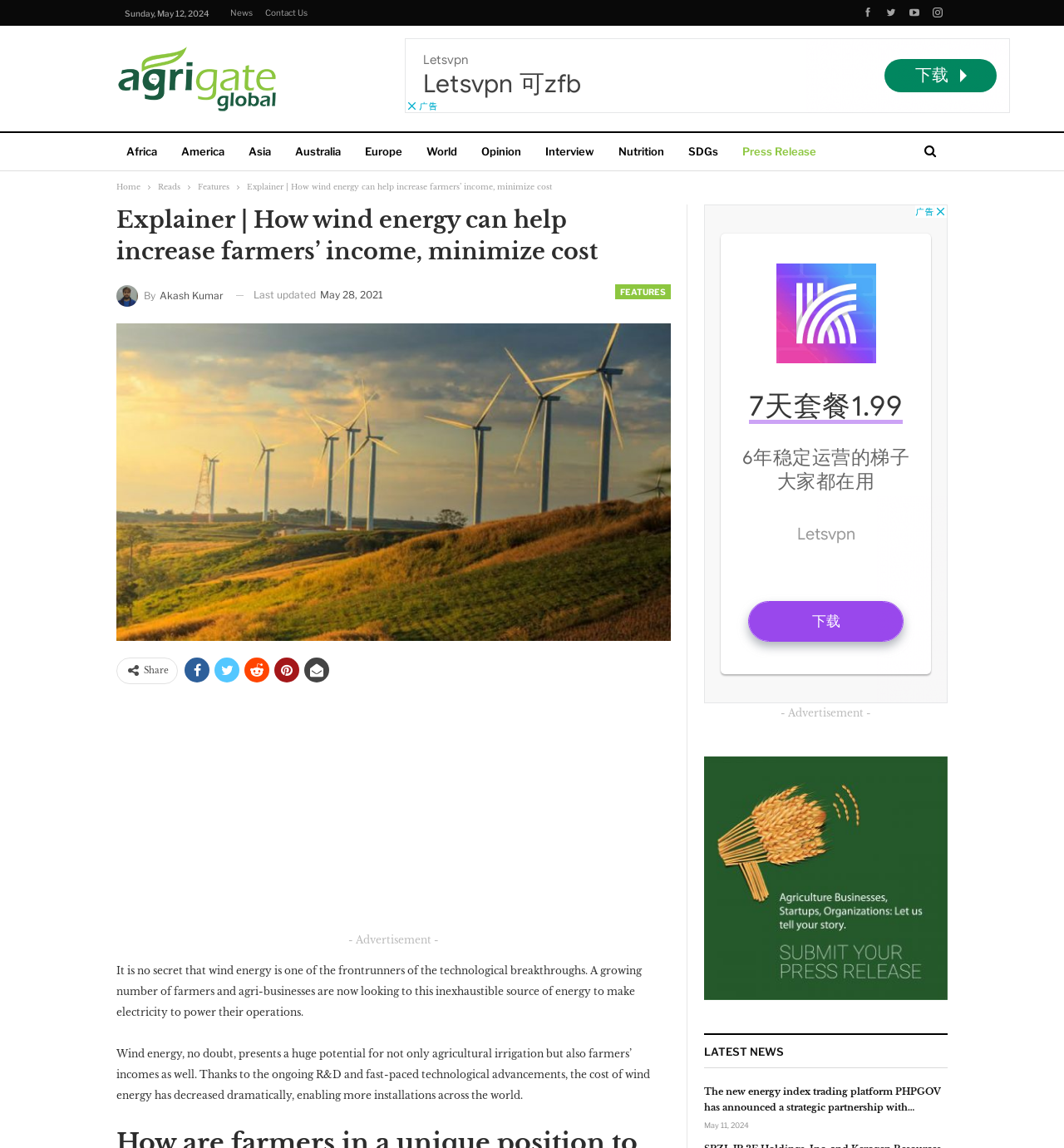Using the information in the image, give a detailed answer to the following question: What is the topic of the explainer article?

I determined the topic of the explainer article by reading the static text 'It is no secret that wind energy is one of the frontrunners of the technological breakthroughs...' which indicates that the article is about wind energy.